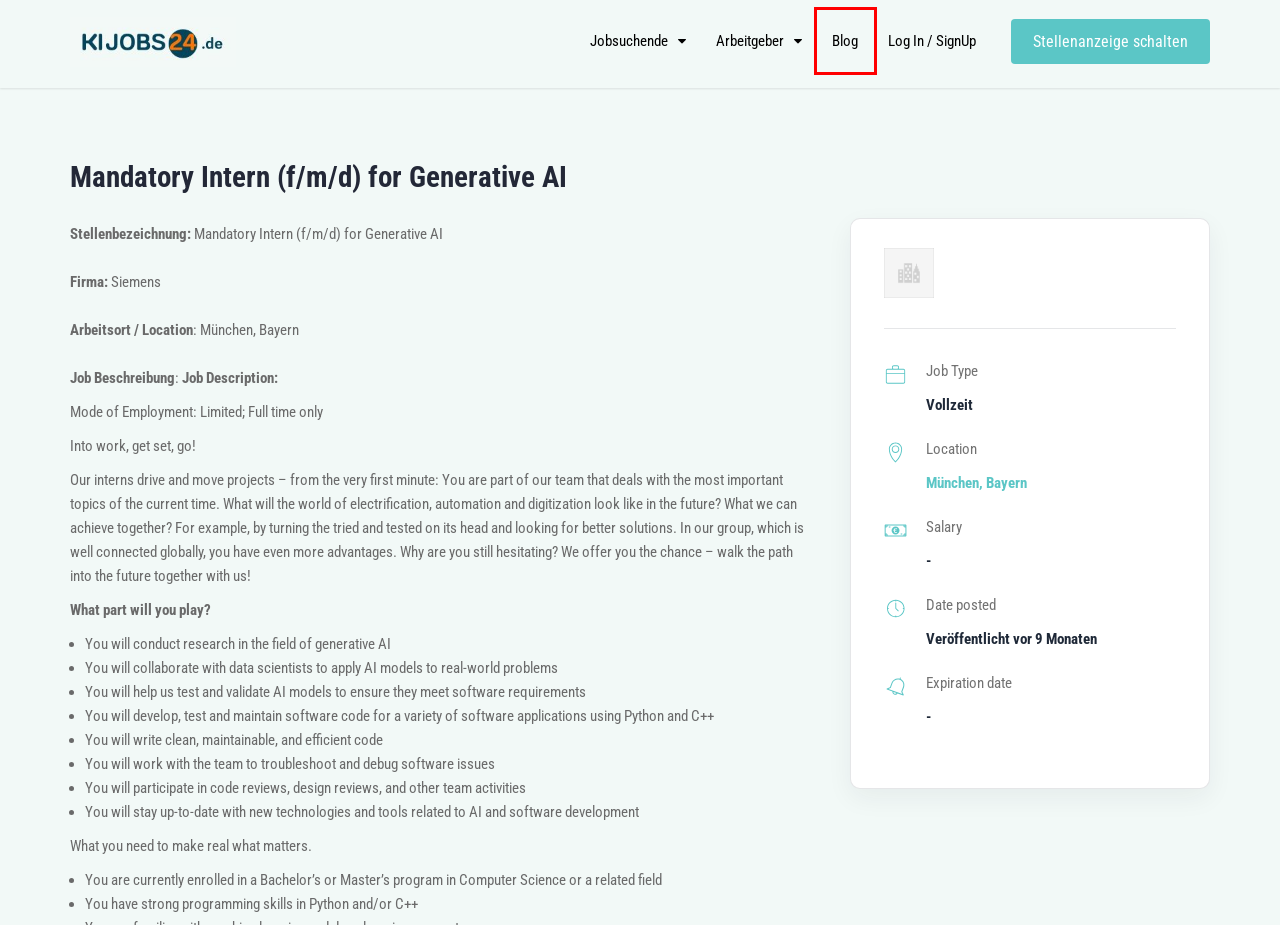Observe the provided screenshot of a webpage with a red bounding box around a specific UI element. Choose the webpage description that best fits the new webpage after you click on the highlighted element. These are your options:
A. Submit Resume - KI JOBS 24
B. Submit Company - KI JOBS 24
C. Jobs in Deutschland finden | jOBSinGERMANY.net
D. Manage Jobs - KI JOBS 24
E. Login - KI JOBS 24
F. Blog - KI JOBS 24
G. KI Jobs 24 | Arbeitswelt rund um Künstlichen Intelligenz
H. Candidate Dashboard - KI JOBS 24

F